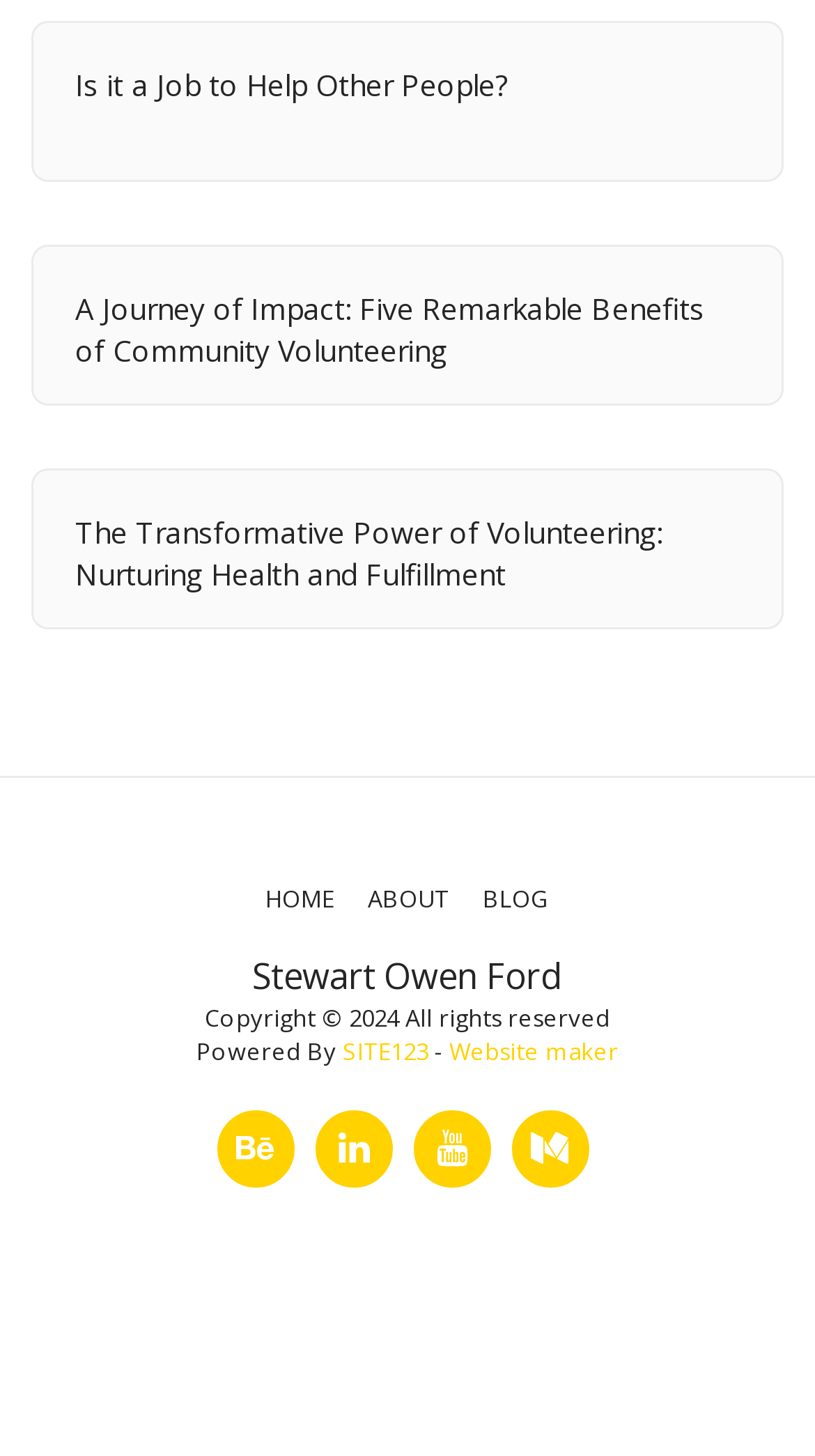Can you show the bounding box coordinates of the region to click on to complete the task described in the instruction: "read 'A Journey of Impact: Five Remarkable Benefits of Community Volunteering' article"?

[0.092, 0.199, 0.908, 0.256]